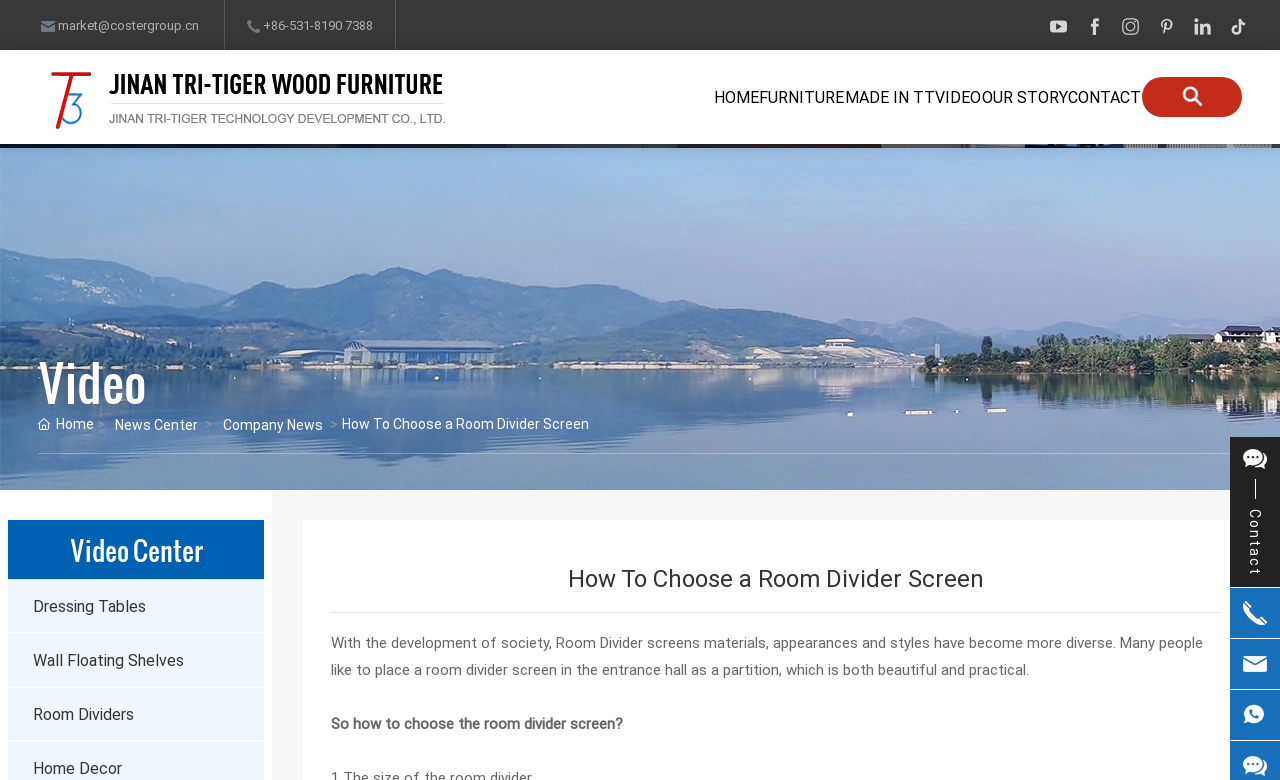What is the name of the section that has links to 'Dressing Tables', 'Wall Floating Shelves', and 'Room Dividers'?
Please answer the question as detailed as possible based on the image.

On the webpage, I can see a section with links to 'Dressing Tables', 'Wall Floating Shelves', and 'Room Dividers'. Above this section, there is a heading 'Video Center', which suggests that this section is part of the Video Center.